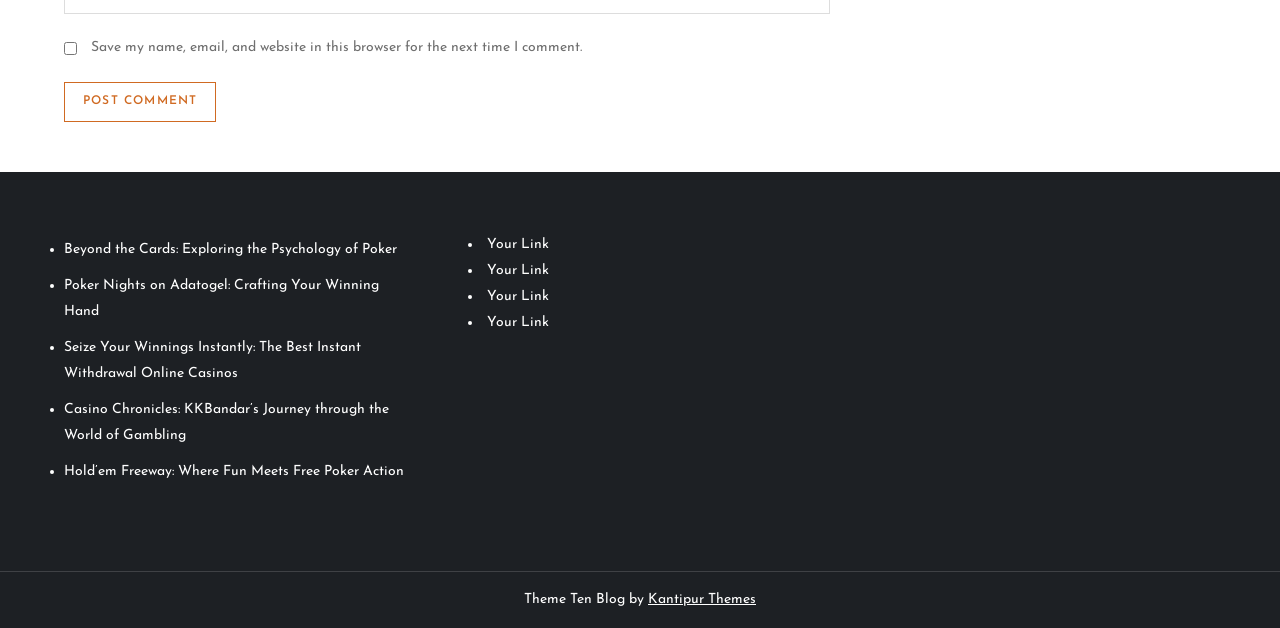What is the purpose of the checkbox?
Analyze the image and provide a thorough answer to the question.

The checkbox is located at the top of the page with the label 'Save my name, email, and website in this browser for the next time I comment.' This suggests that its purpose is to save the user's comment information for future use.